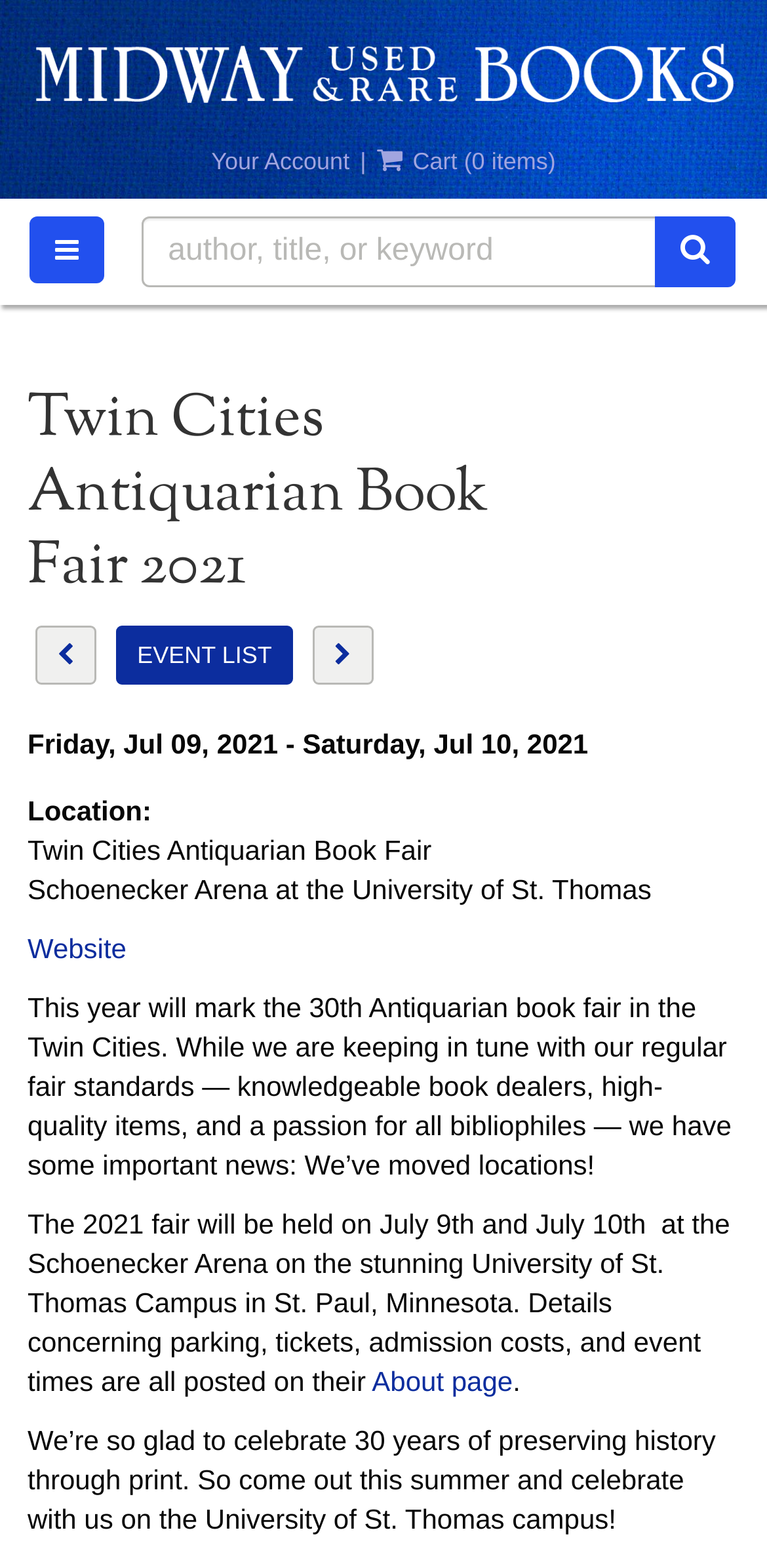What is the name of the university where the book fair is being held?
Based on the screenshot, provide a one-word or short-phrase response.

University of St. Thomas